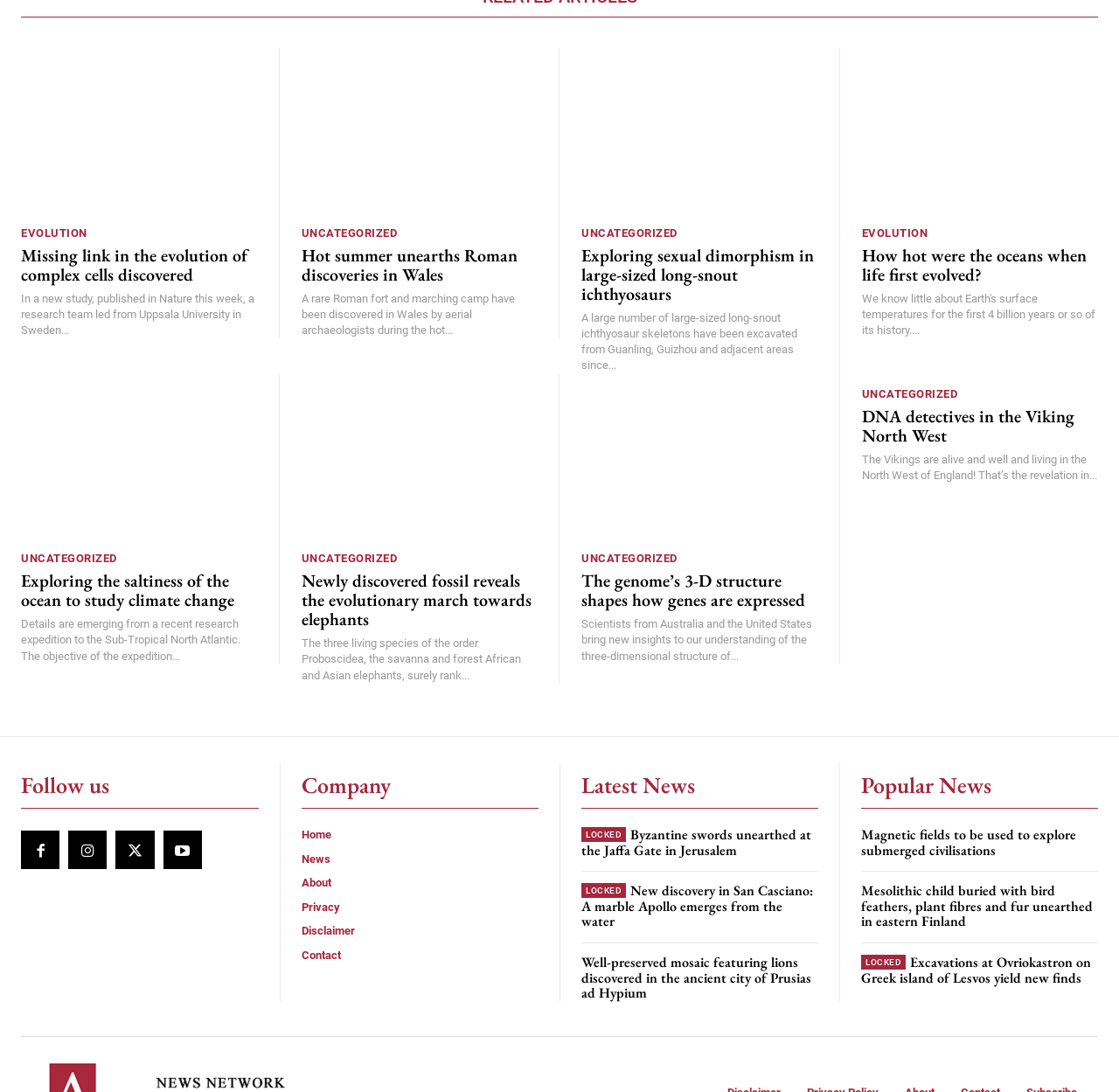Determine the bounding box coordinates for the area you should click to complete the following instruction: "Read the article 'Exploring sexual dimorphism in large-sized long-snout ichthyosaurs'".

[0.52, 0.044, 0.73, 0.195]